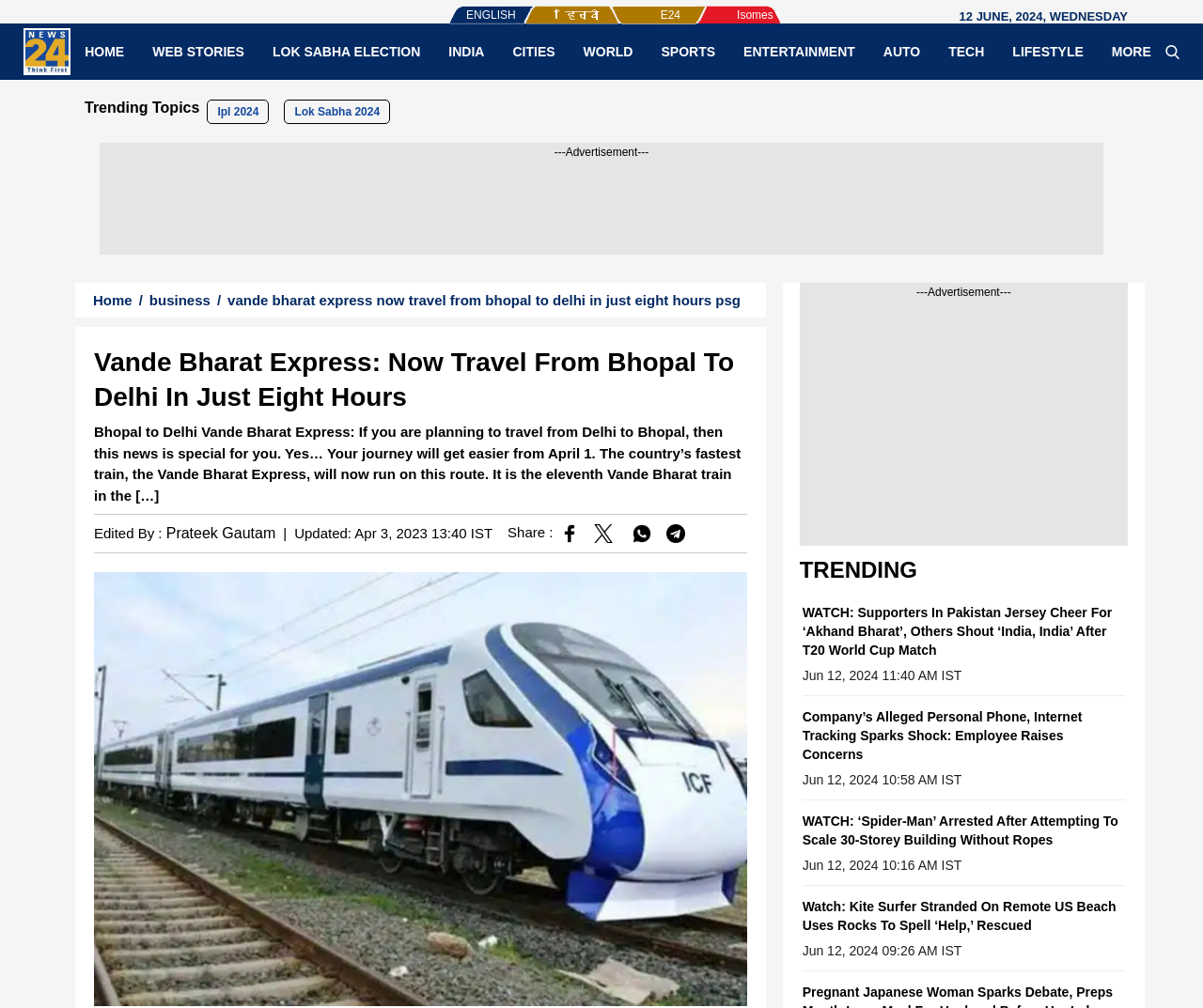Give the bounding box coordinates for the element described by: "Auto".

[0.722, 0.043, 0.777, 0.06]